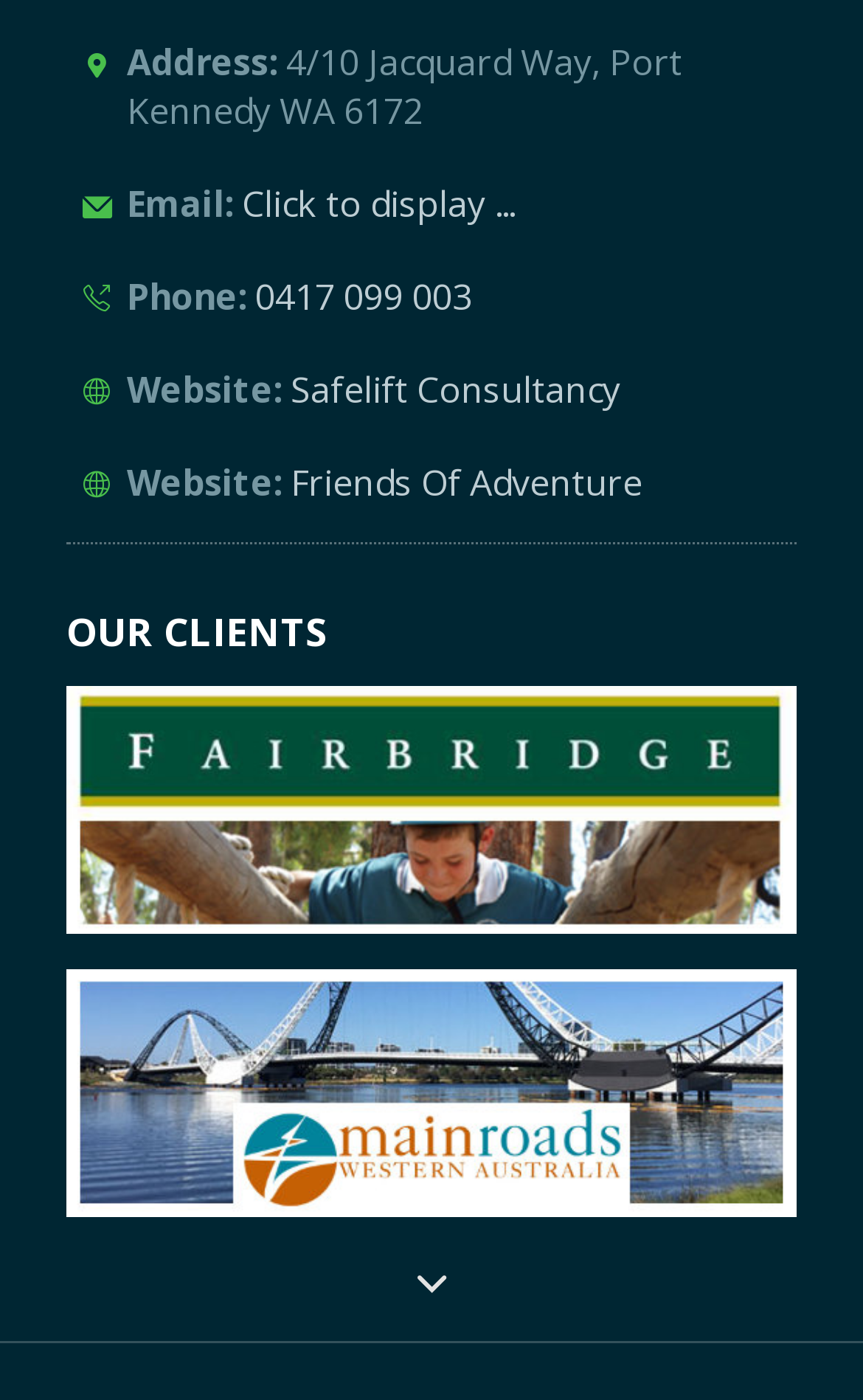Provide a brief response using a word or short phrase to this question:
What is the phone number provided?

0417 099 003